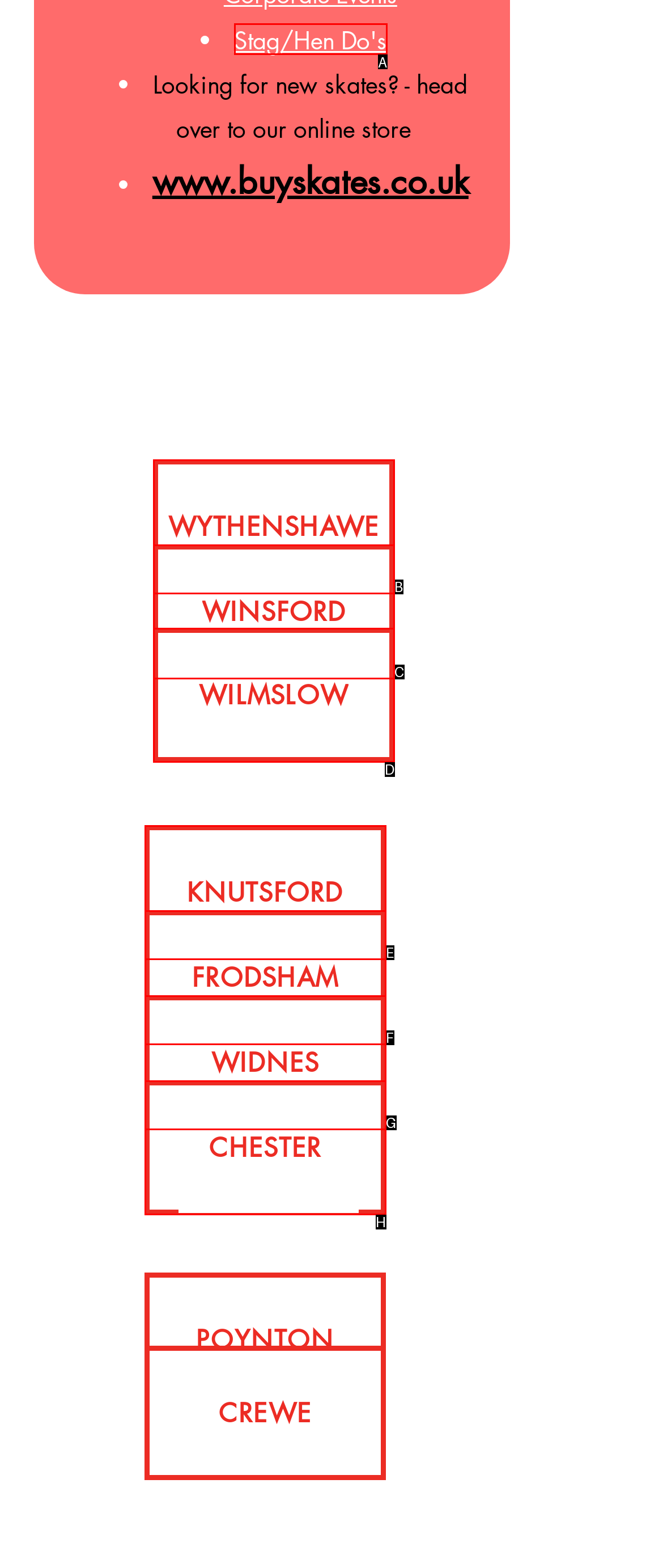Point out the specific HTML element to click to complete this task: register as a new member Reply with the letter of the chosen option.

None